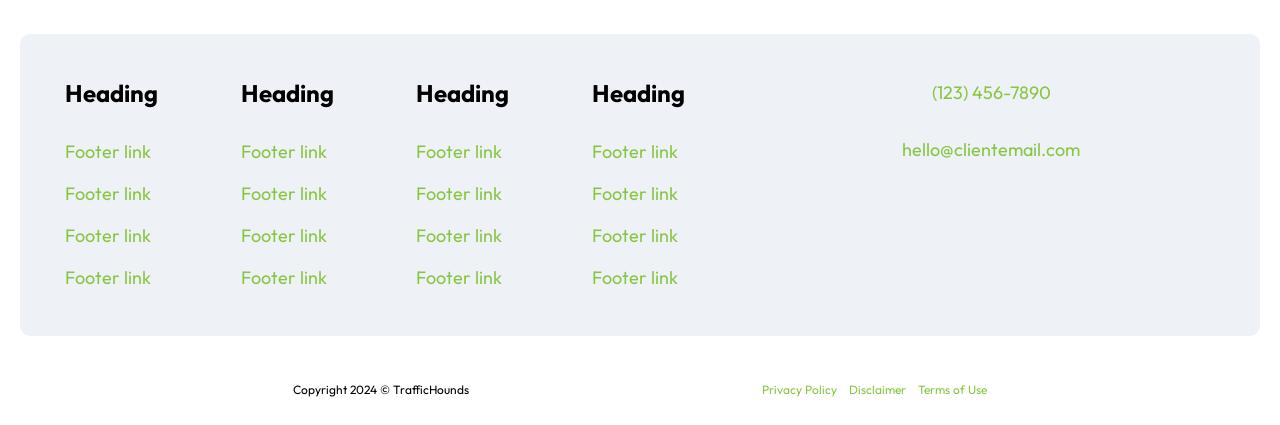Calculate the bounding box coordinates for the UI element based on the following description: "hello@clientemail.com". Ensure the coordinates are four float numbers between 0 and 1, i.e., [left, top, right, bottom].

[0.705, 0.321, 0.844, 0.384]